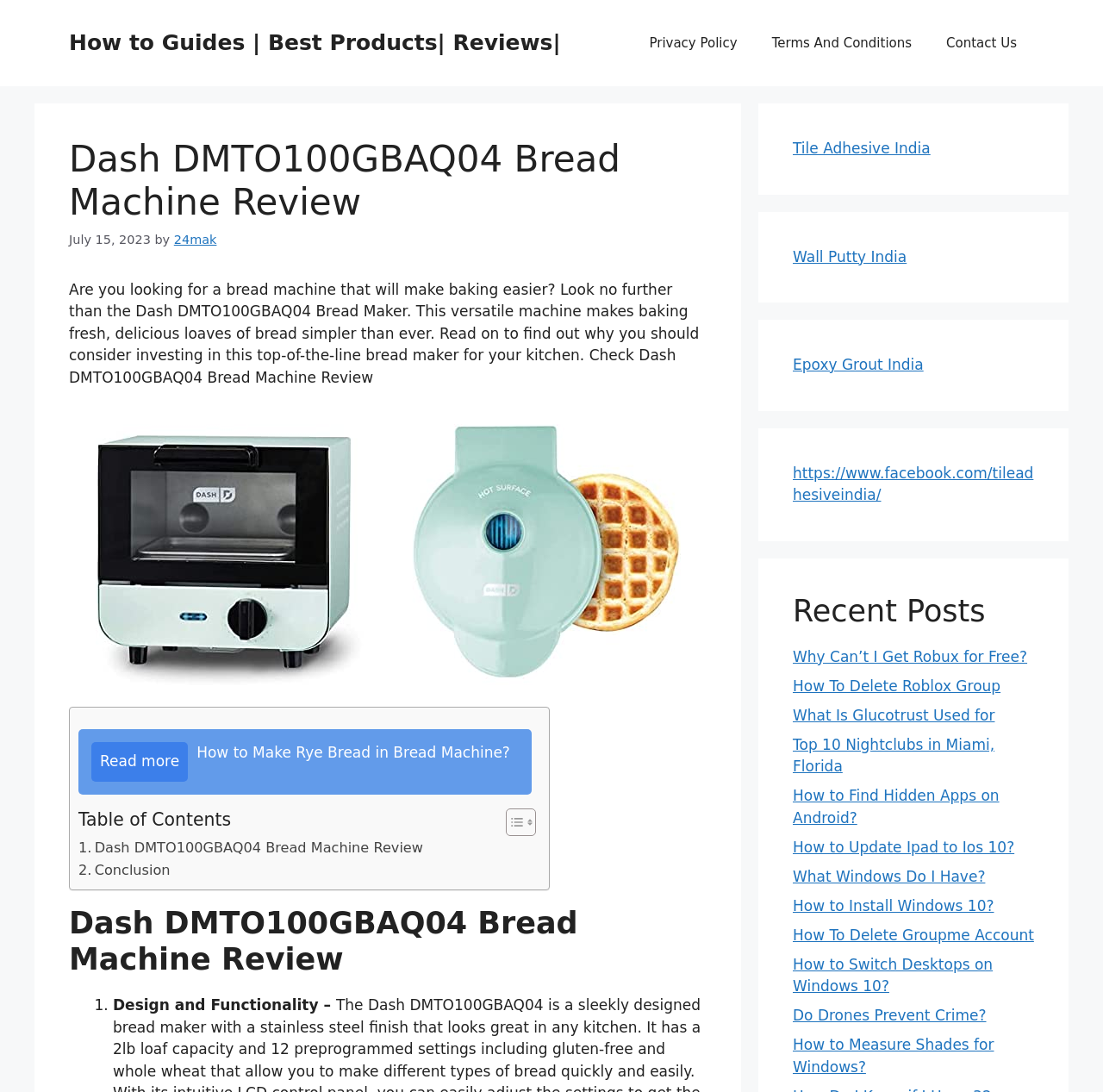Find the bounding box coordinates of the clickable region needed to perform the following instruction: "Click on the 'Privacy Policy' link". The coordinates should be provided as four float numbers between 0 and 1, i.e., [left, top, right, bottom].

[0.573, 0.016, 0.684, 0.063]